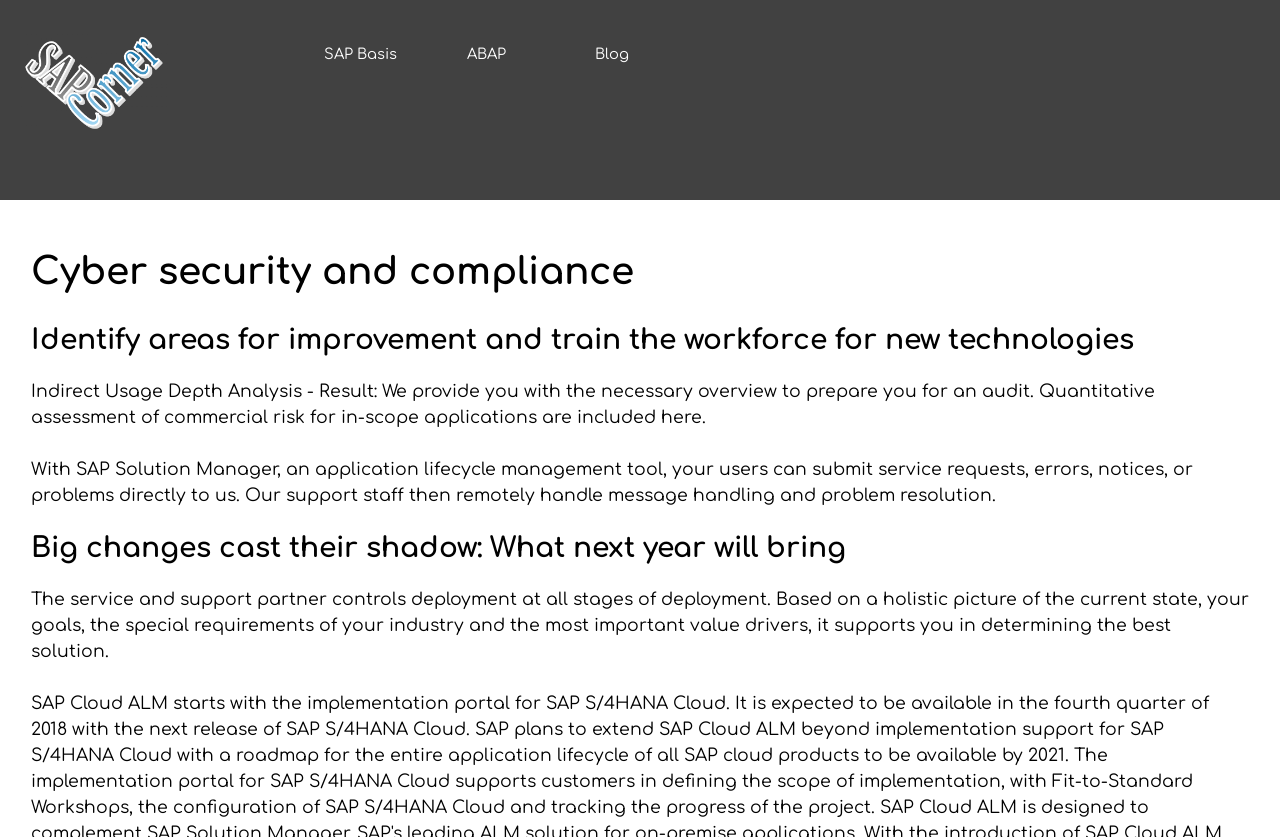Using the information in the image, give a comprehensive answer to the question: 
What is the purpose of SAP Solution Manager?

According to the static text element, SAP Solution Manager is an application lifecycle management tool that allows users to submit service requests, errors, notices, or problems directly to the support staff, who then remotely handle message handling and problem resolution.